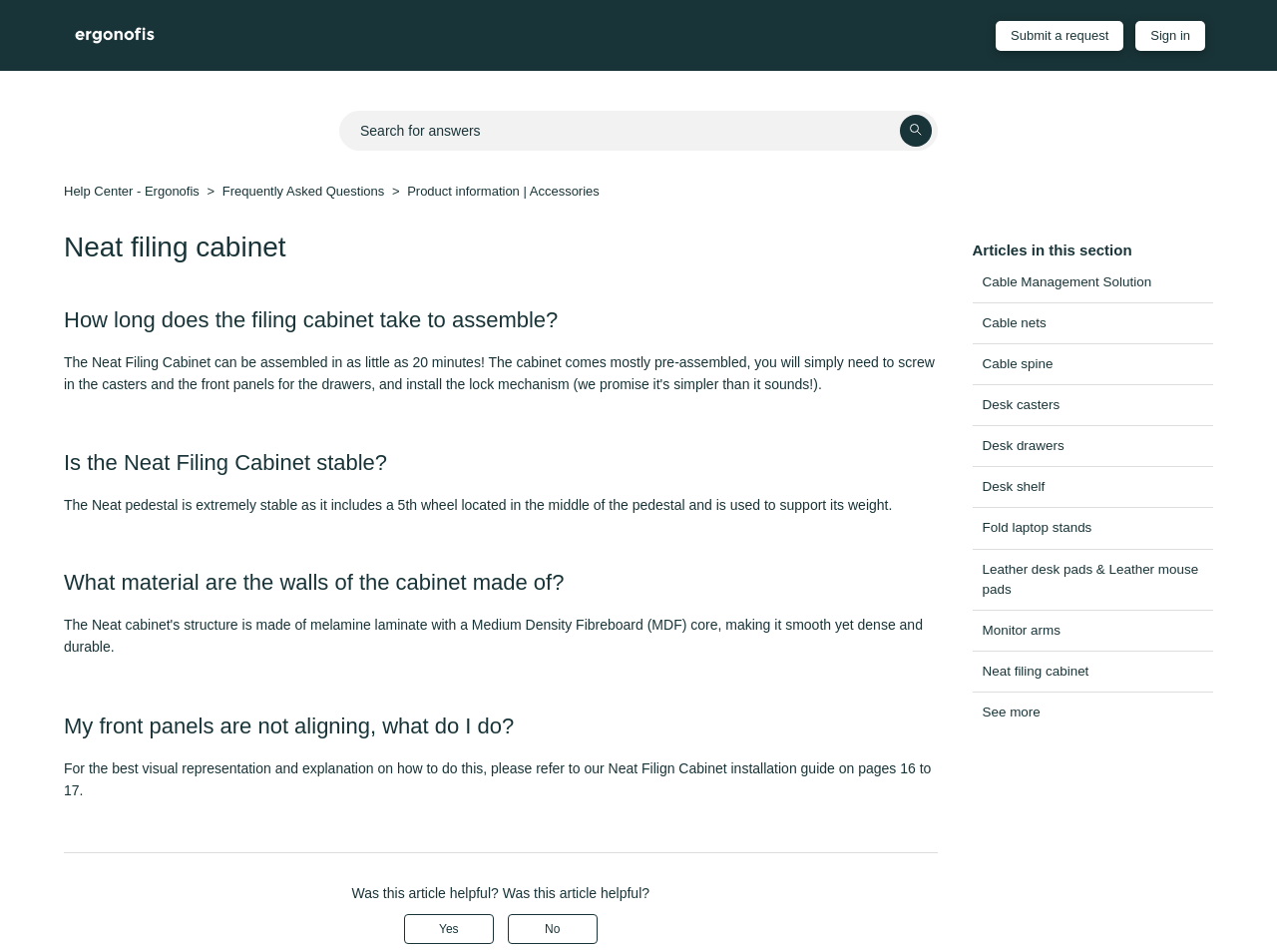Kindly determine the bounding box coordinates for the area that needs to be clicked to execute this instruction: "Search for something".

[0.266, 0.116, 0.734, 0.158]